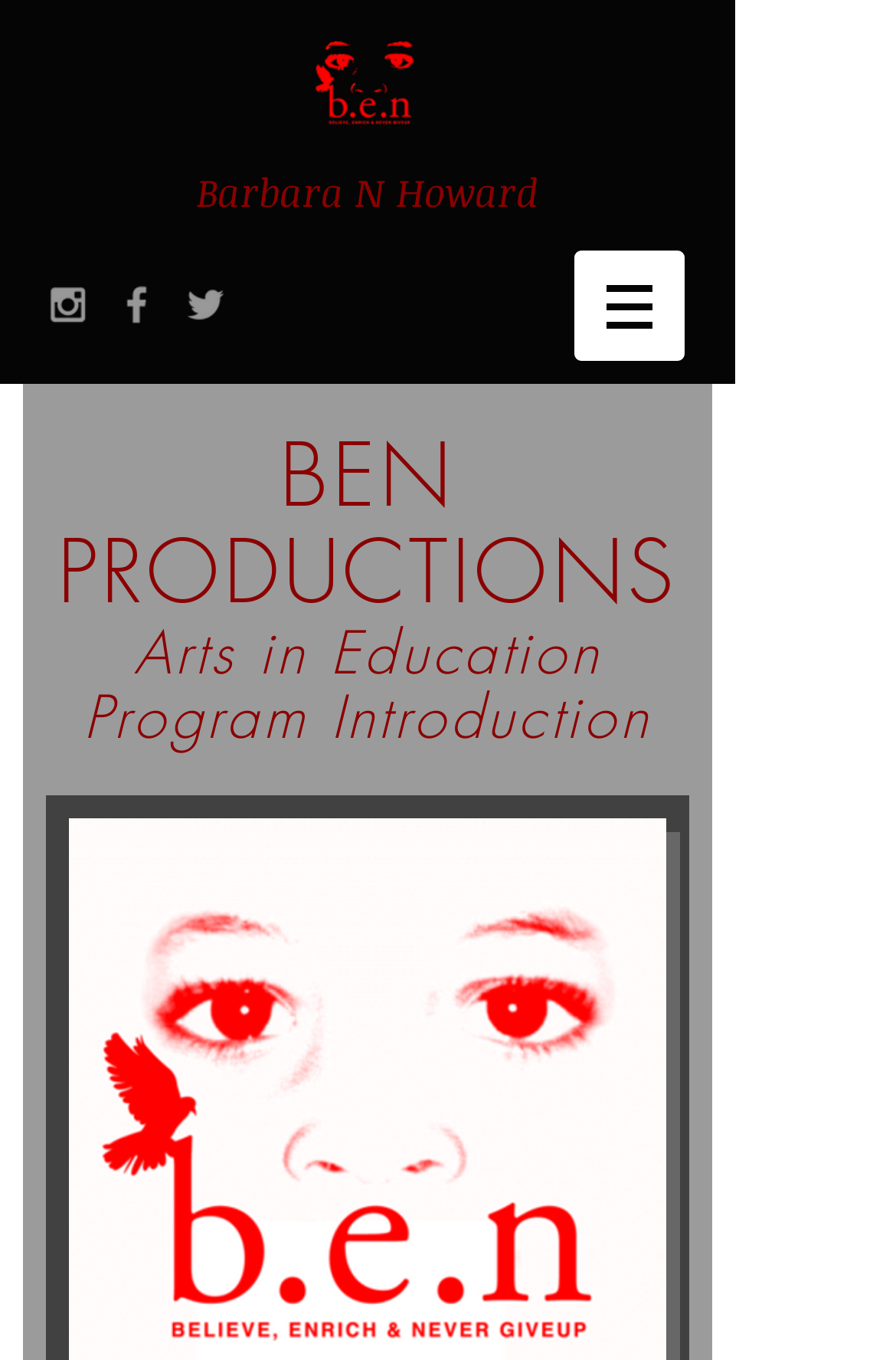Using the provided element description: "aria-label="Grey Twitter Icon"", determine the bounding box coordinates of the corresponding UI element in the screenshot.

[0.203, 0.206, 0.256, 0.242]